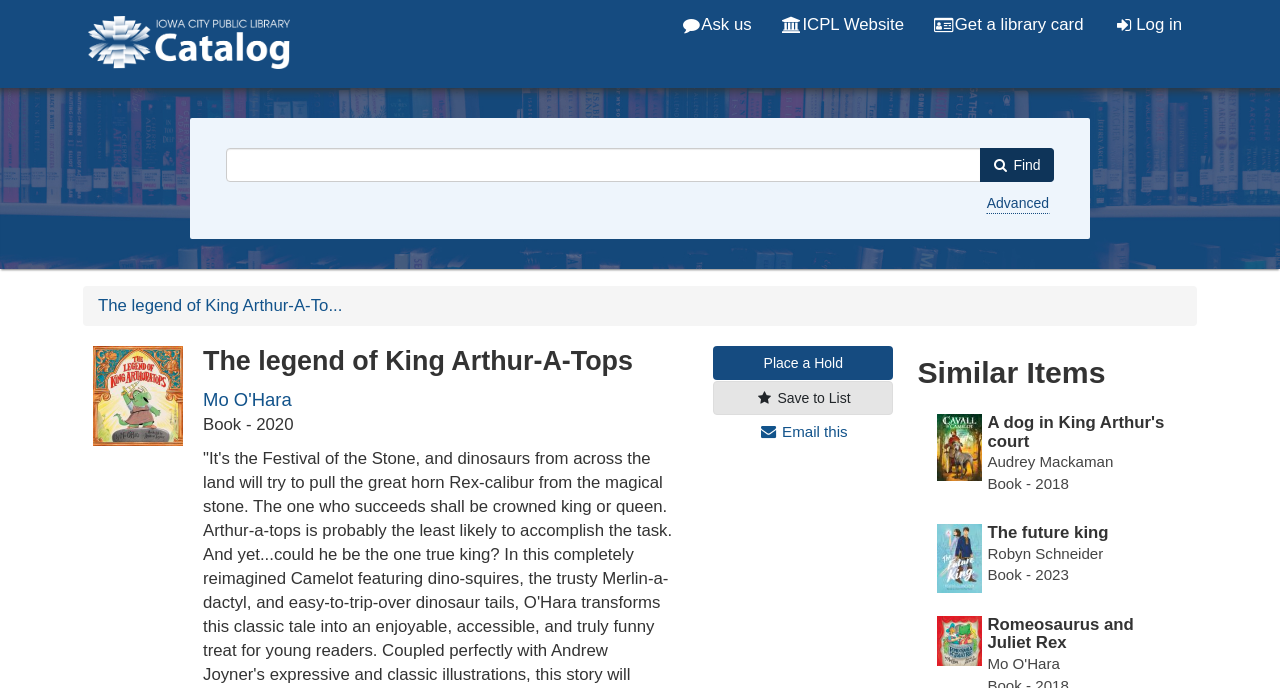Who is the author of the book?
Based on the screenshot, respond with a single word or phrase.

Mo O'Hara